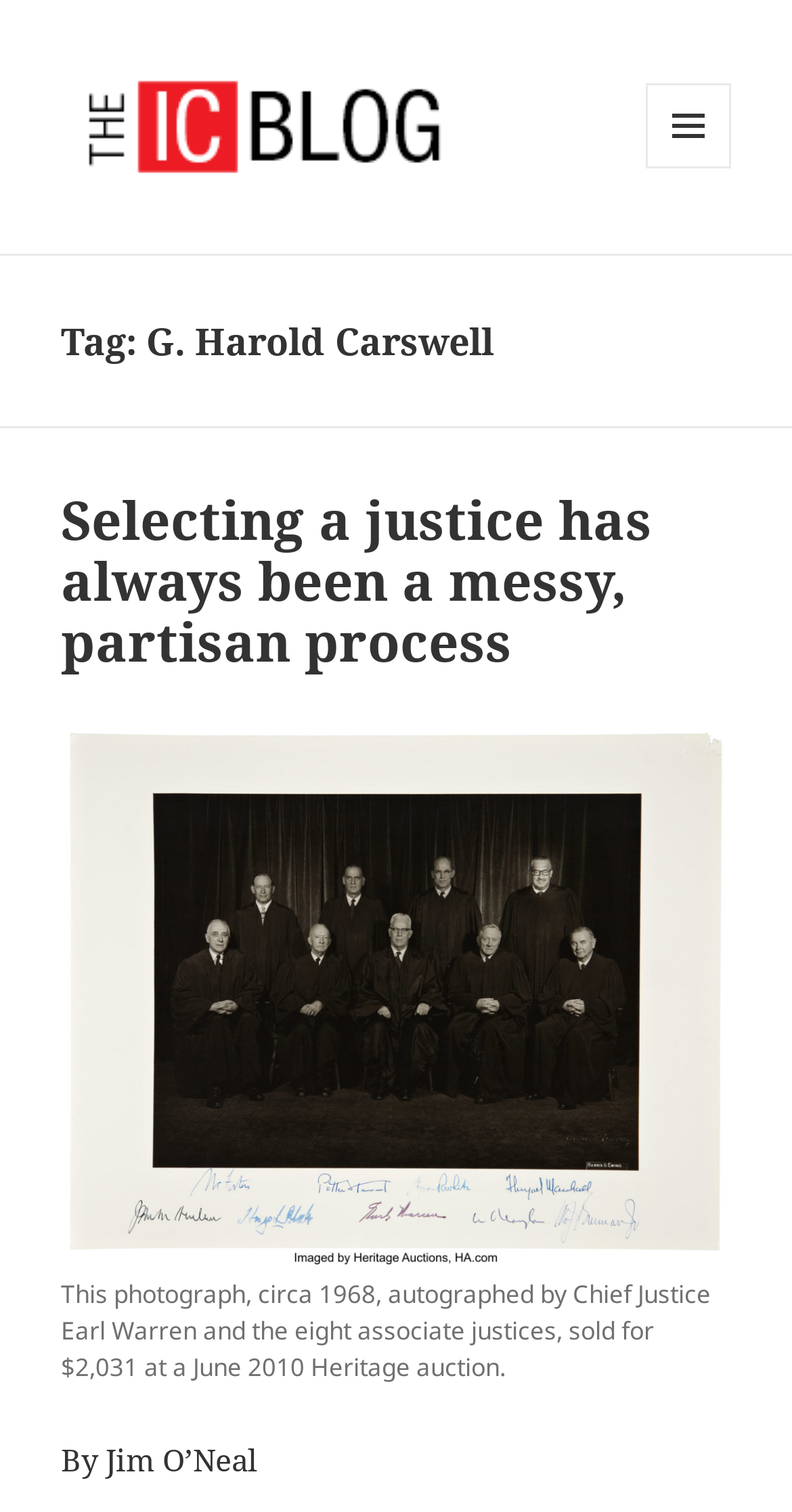What is the subject of the photograph?
Examine the image and provide an in-depth answer to the question.

I analyzed the figcaption 'This photograph, circa 1968, autographed by Chief Justice Earl Warren and the eight associate justices, sold for $2,031 at a June 2010 Heritage auction.' which describes the subject of the photograph.